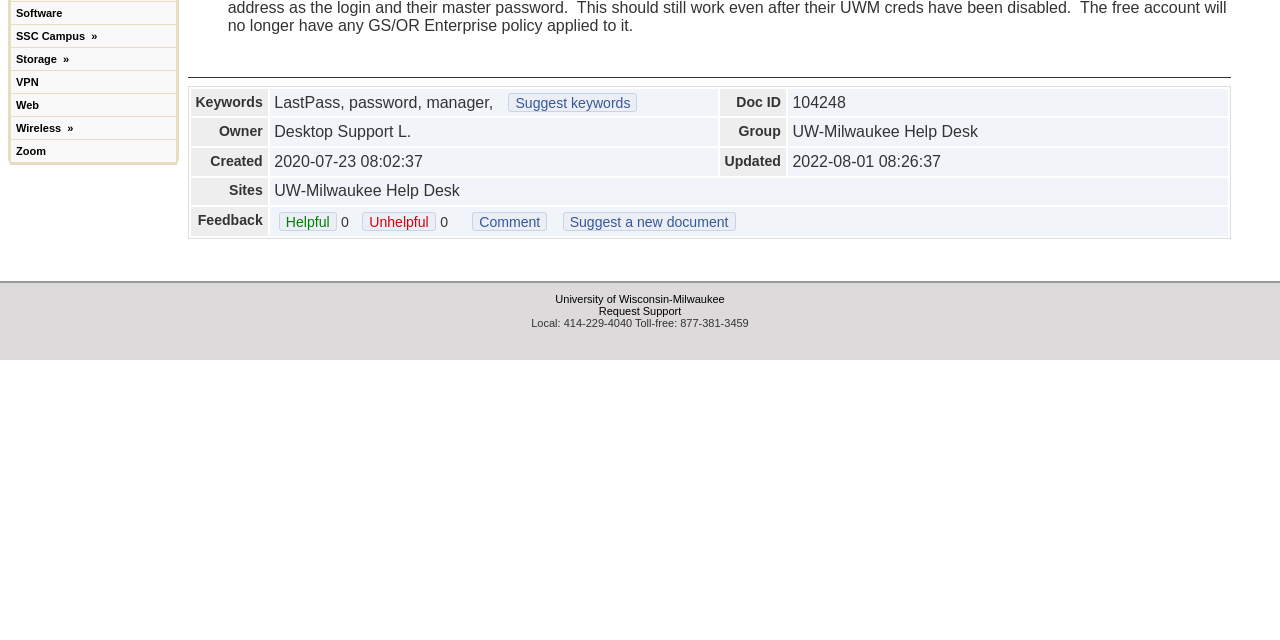Identify the bounding box coordinates for the UI element that matches this description: "Software".

[0.008, 0.002, 0.138, 0.038]